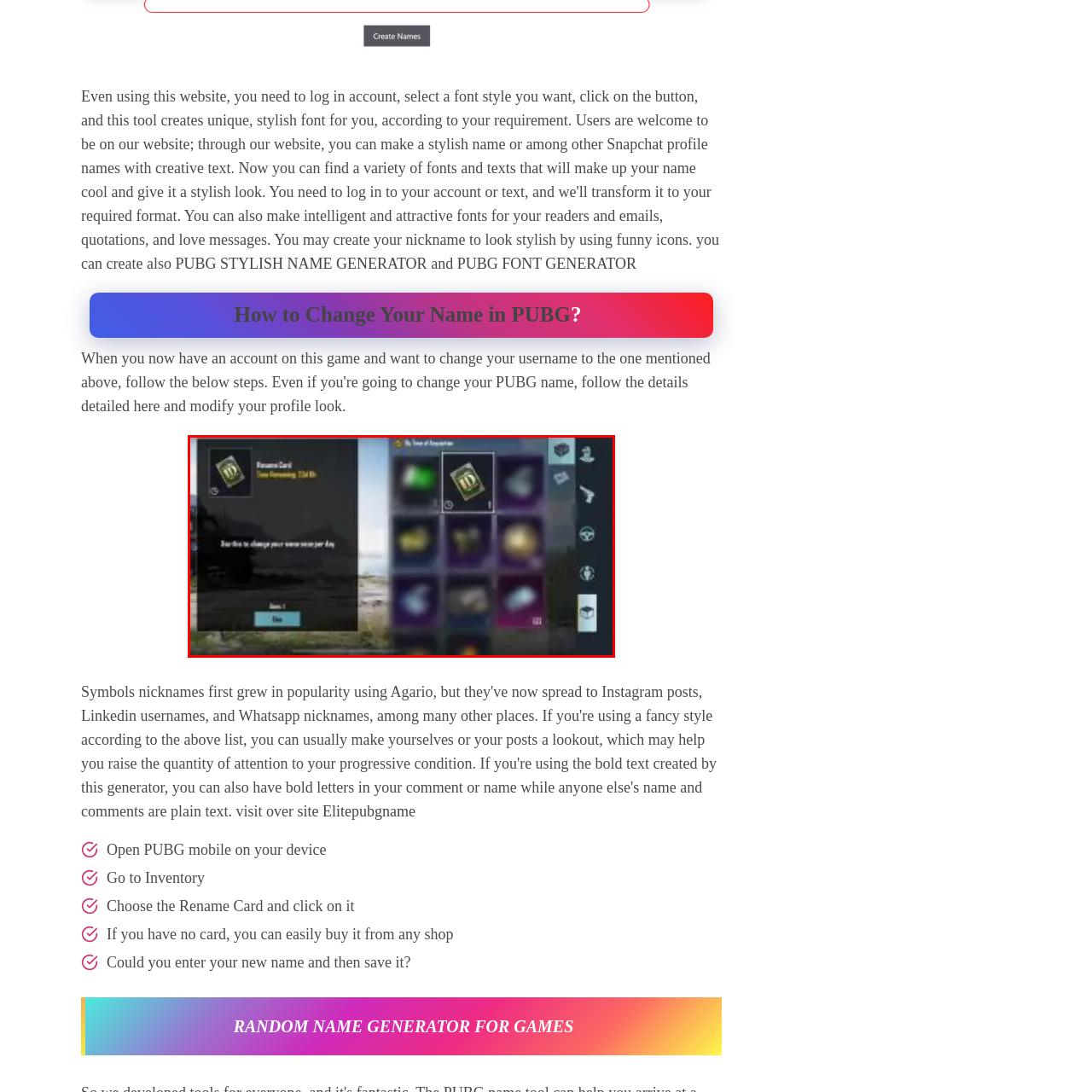What is the purpose of the Rename Card?
Refer to the image enclosed in the red bounding box and answer the question thoroughly.

The purpose of the Rename Card can be inferred from the description on the left side of the screen, which notes that the card allows players to change their in-game name, providing an option to utilize it for renaming purposes.